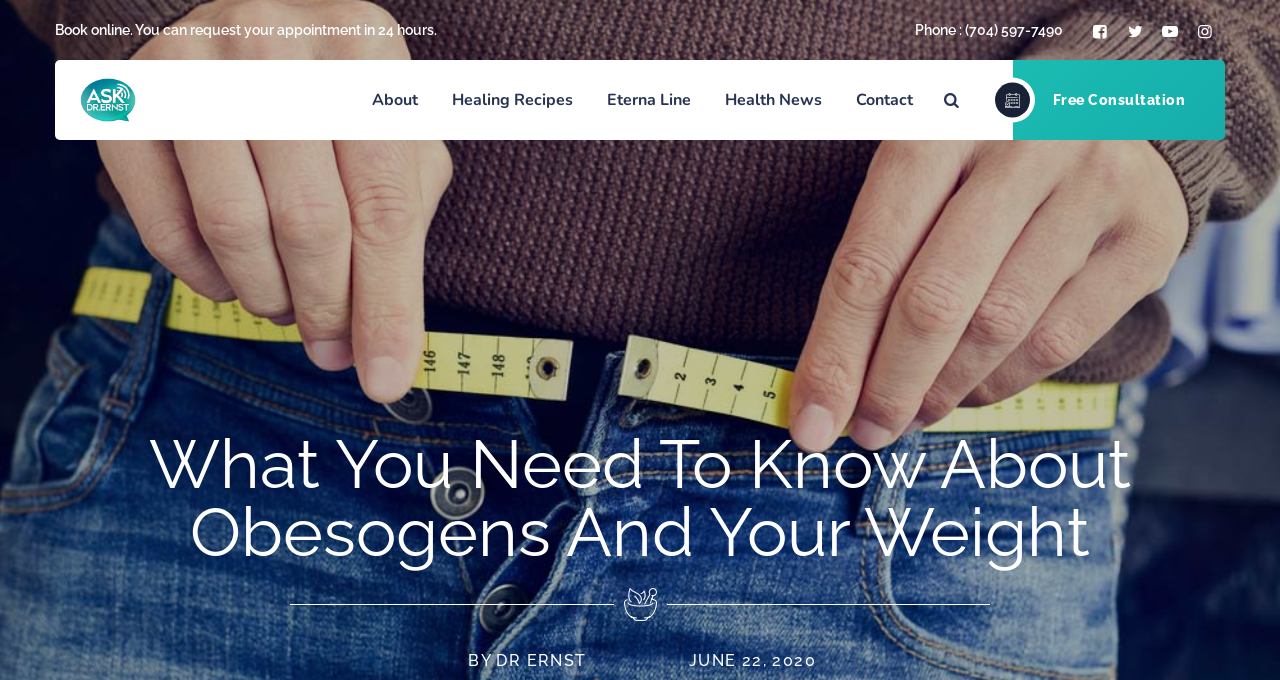Respond concisely with one word or phrase to the following query:
What is the phone number to contact?

(704) 597-7490